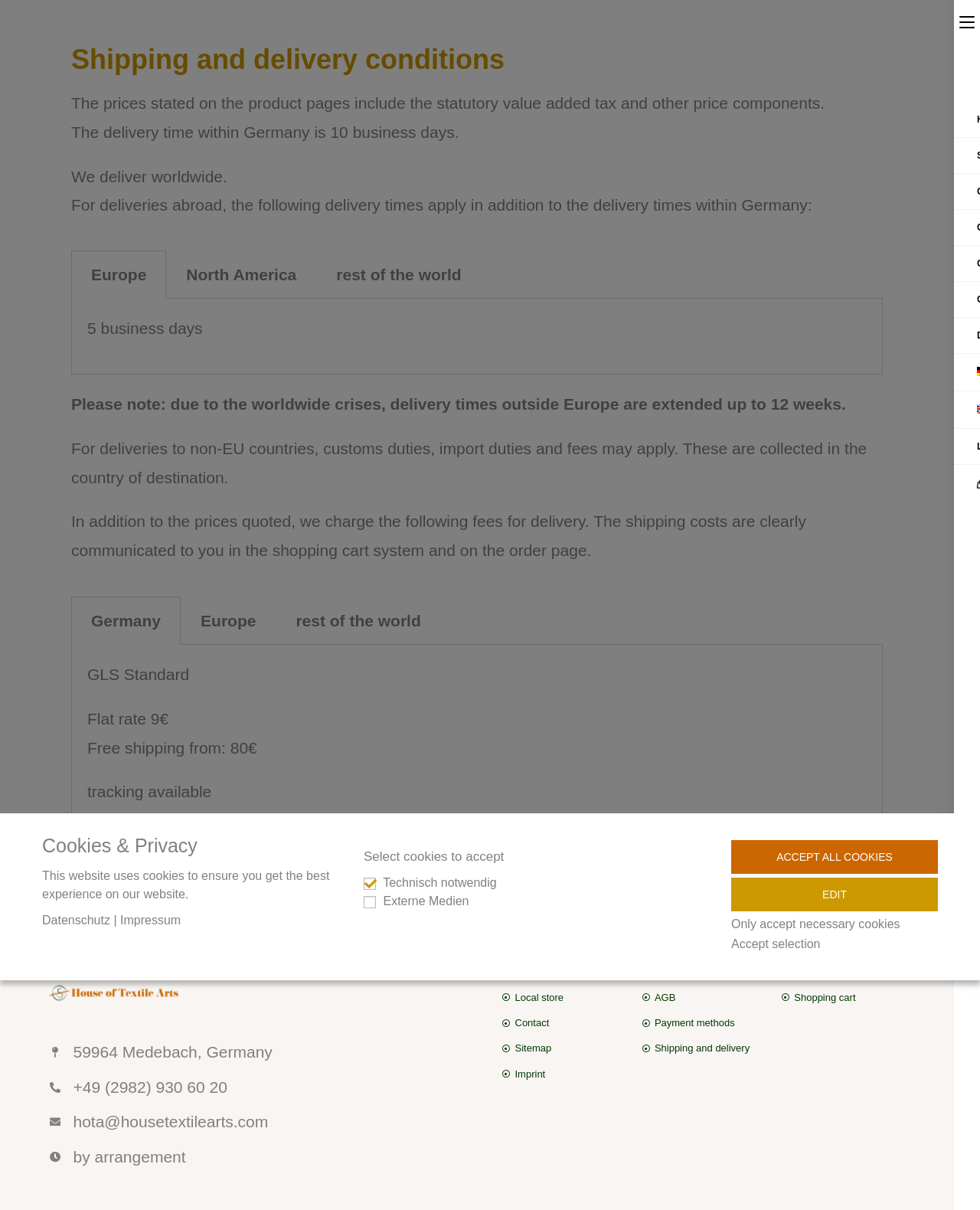Generate a comprehensive description of the contents of the webpage.

This webpage is about the shipping and delivery conditions of Painters Threads Shop. At the top, there is a toggle button to expand or collapse the menu. Below that, there is a main section with an article that provides information about shipping and delivery. The article is divided into several sections, each with its own heading and text.

The first section explains that the prices stated on the product pages include statutory value-added tax and other price components. It also mentions that the delivery time within Germany is 10 business days. Additionally, it states that they deliver worldwide.

Below this section, there are three tabs: Europe, North America, and Rest of the World. The Europe tab is expanded by default, and it shows a table with delivery times for different countries. There is also a note about extended delivery times due to worldwide crises.

Further down, there are more tabs: Germany, Europe, and Rest of the World. The Germany tab is expanded by default, and it shows a table with shipping options, including GLS Standard, flat rate, and free shipping from a certain amount. There is also a note about tracking availability.

On the right side of the page, there are social media links to Facebook and Instagram, as well as a logo of the company. Below that, there is a section with contact information, including address, phone number, and email.

At the bottom of the page, there are three columns with links to different sections of the website: INFORMATION, SERVICE, and MY ACCOUNT. The INFORMATION section has links to Who we are, Local store, Contact, Sitemap, and Imprint. The SERVICE section has links to Privacy, AGB, Payment methods, and Shipping and delivery. The MY ACCOUNT section has links to My account and Shopping cart.

Finally, there is a section about cookies and privacy, with a heading and a brief explanation. There are also links to Datenschutz and Impressum, as well as a checkbox to select cookies to accept.